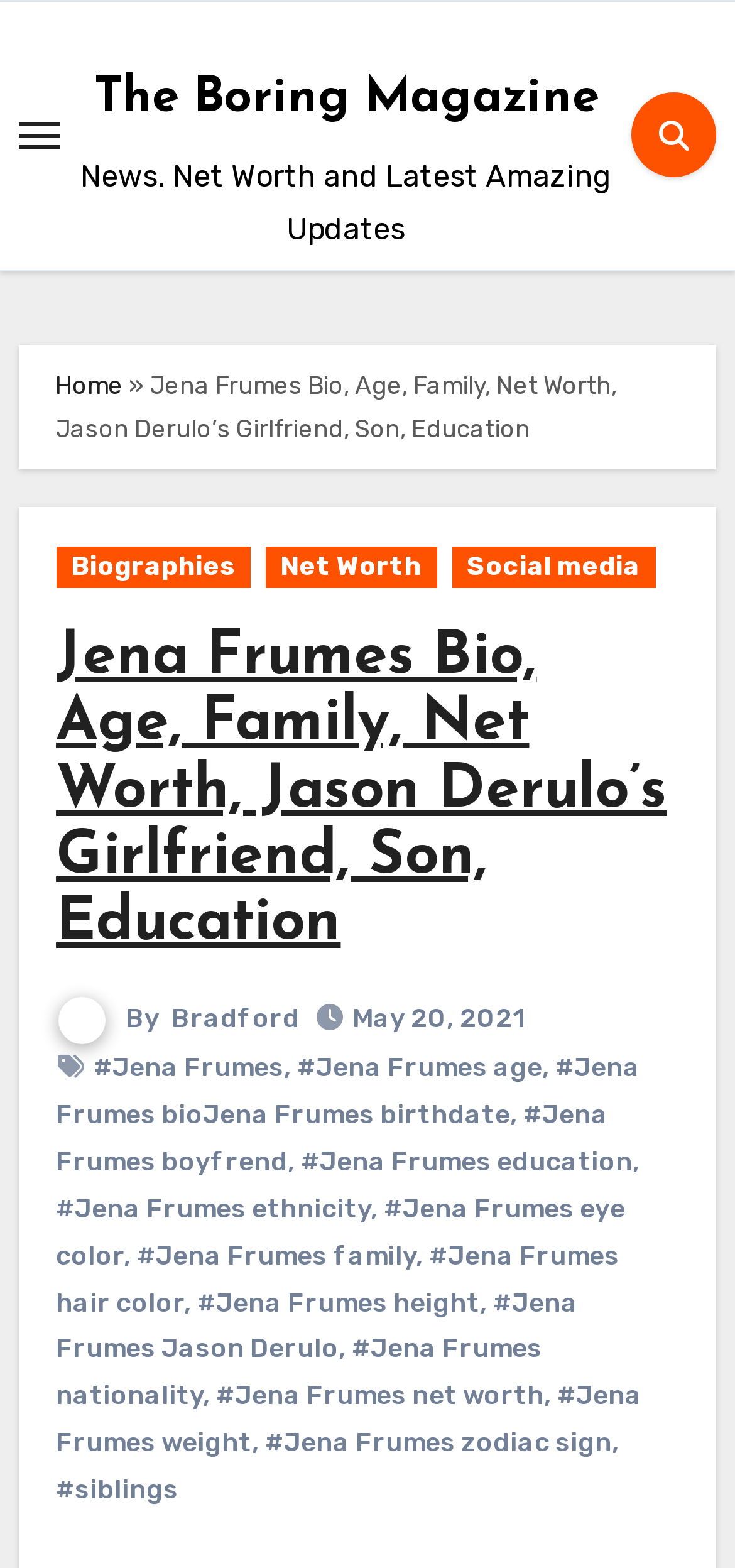Given the element description Social media, identify the bounding box coordinates for the UI element on the webpage screenshot. The format should be (top-left x, top-left y, bottom-right x, bottom-right y), with values between 0 and 1.

[0.615, 0.349, 0.892, 0.375]